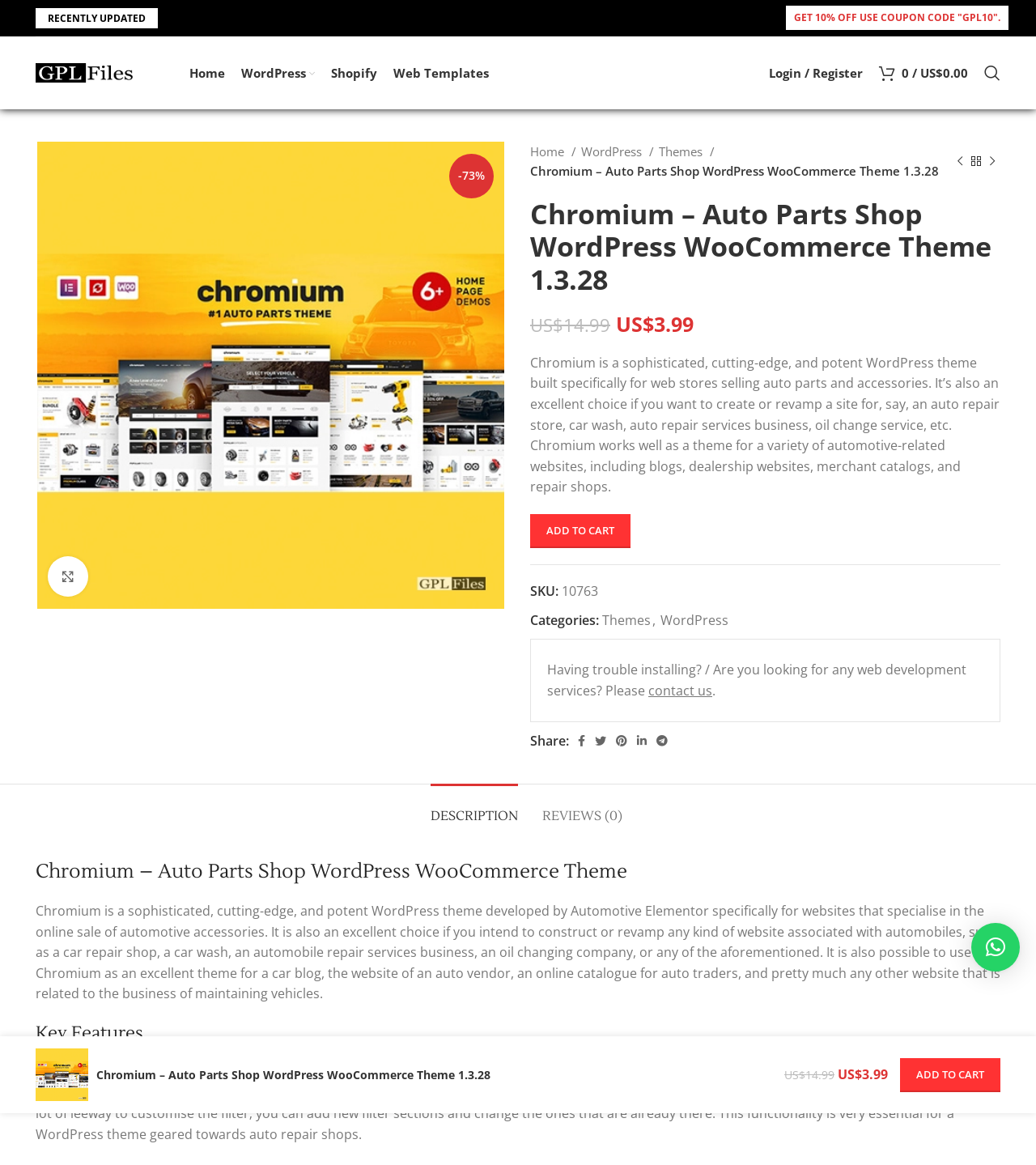Identify the bounding box coordinates of the element that should be clicked to fulfill this task: "Add to cart". The coordinates should be provided as four float numbers between 0 and 1, i.e., [left, top, right, bottom].

[0.512, 0.441, 0.609, 0.47]